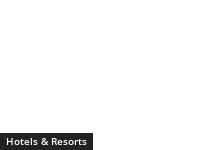Describe the image with as much detail as possible.

The image features a sleek, minimalist banner labeled "Hotels & Resorts," prominently displayed against a clean white background. This design aligns with modern aesthetics, emphasizing simplicity and elegance, making it an attractive call to action for viewers interested in hospitality options. This visual cue is strategically placed as part of a layout that includes related content about resorts and lifestyle experiences, suggesting a focus on luxury and relaxation tailored for discerning travelers. The banner serves as a gateway to further explore destinations, accommodations, and the latest offerings in the hospitality sector, enhancing the overall user engagement on the webpage.